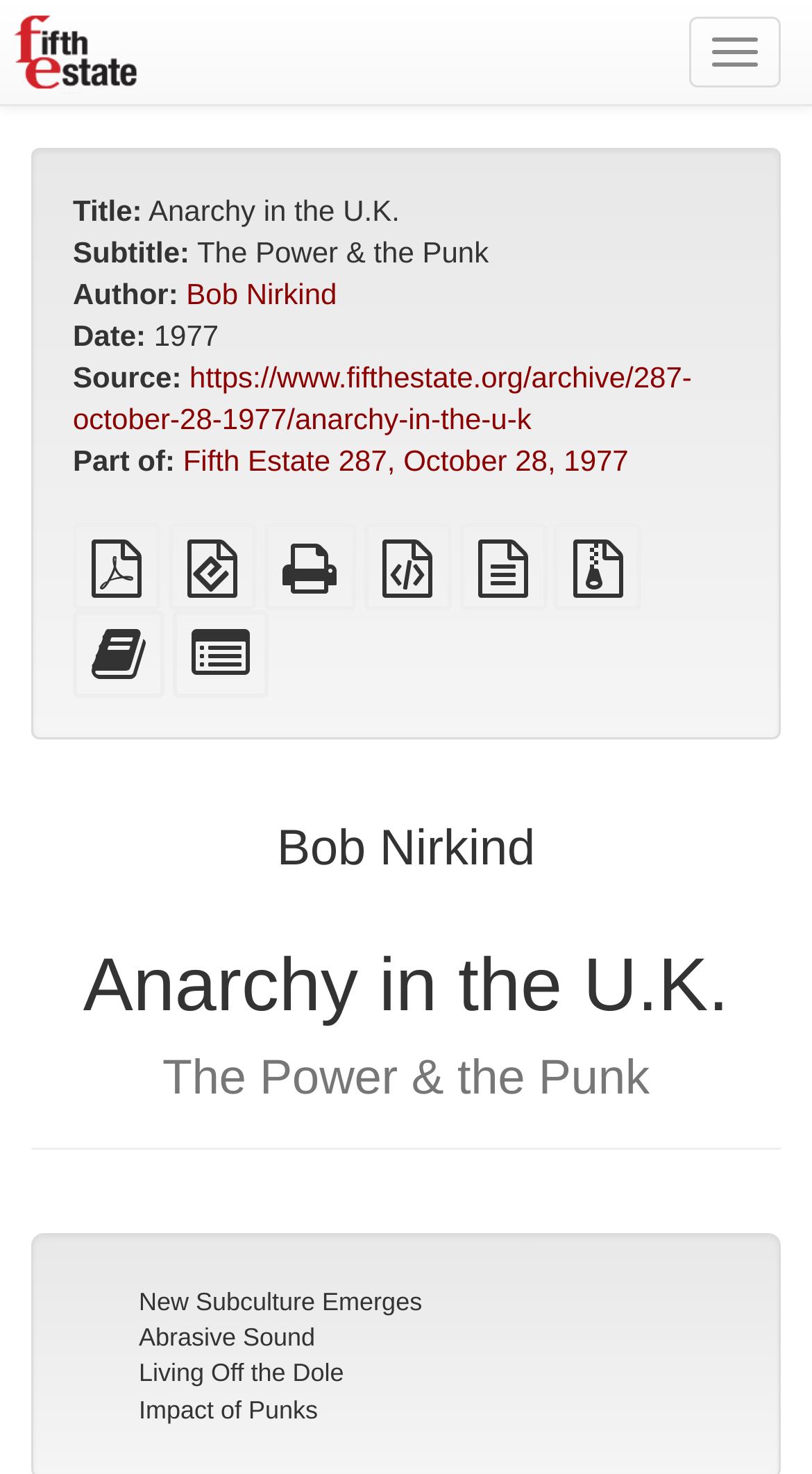What is the main heading displayed on the webpage? Please provide the text.

Anarchy in the U.K.
The Power & the Punk